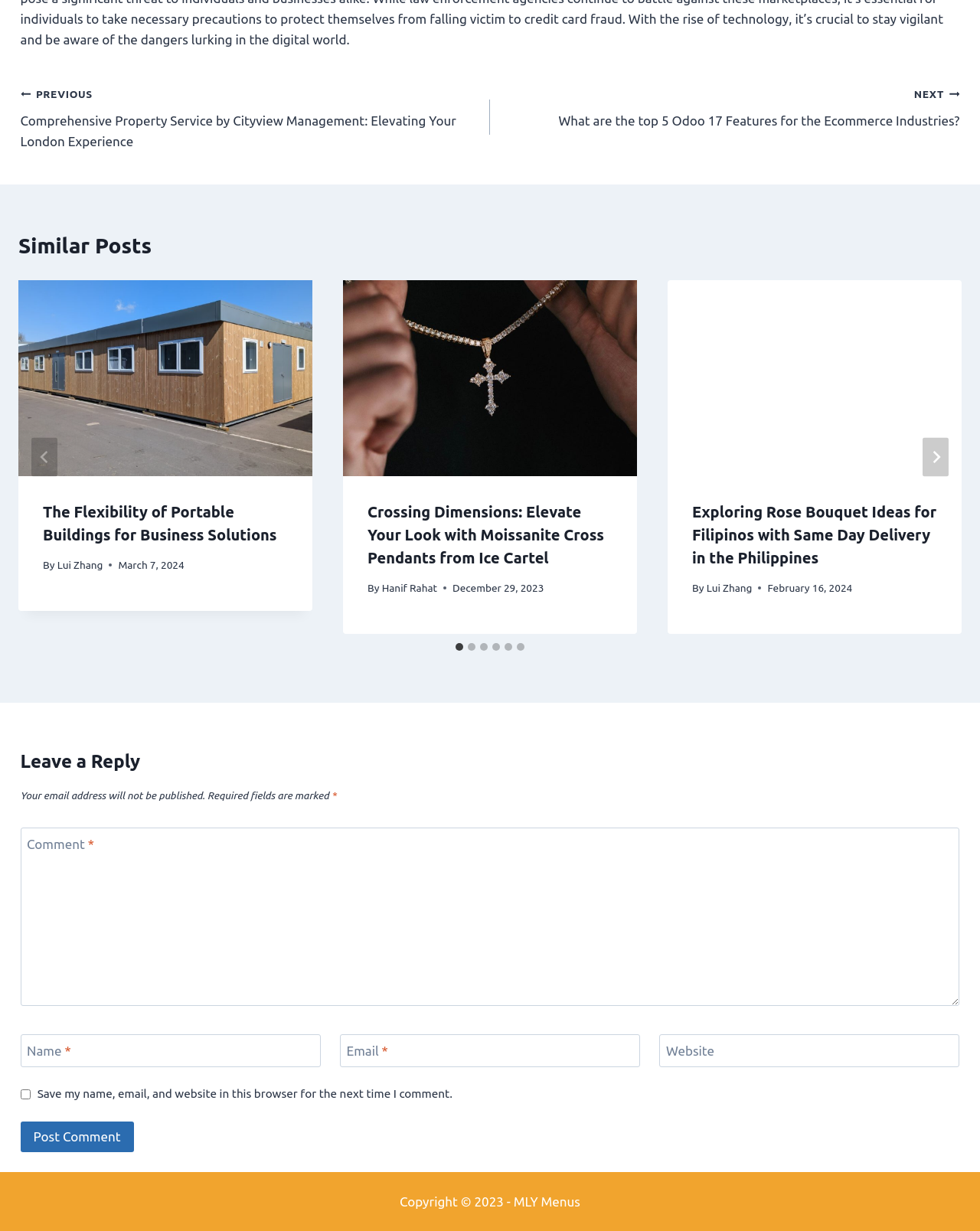Determine the bounding box coordinates of the section to be clicked to follow the instruction: "Click the 'Post Comment' button". The coordinates should be given as four float numbers between 0 and 1, formatted as [left, top, right, bottom].

[0.021, 0.911, 0.136, 0.936]